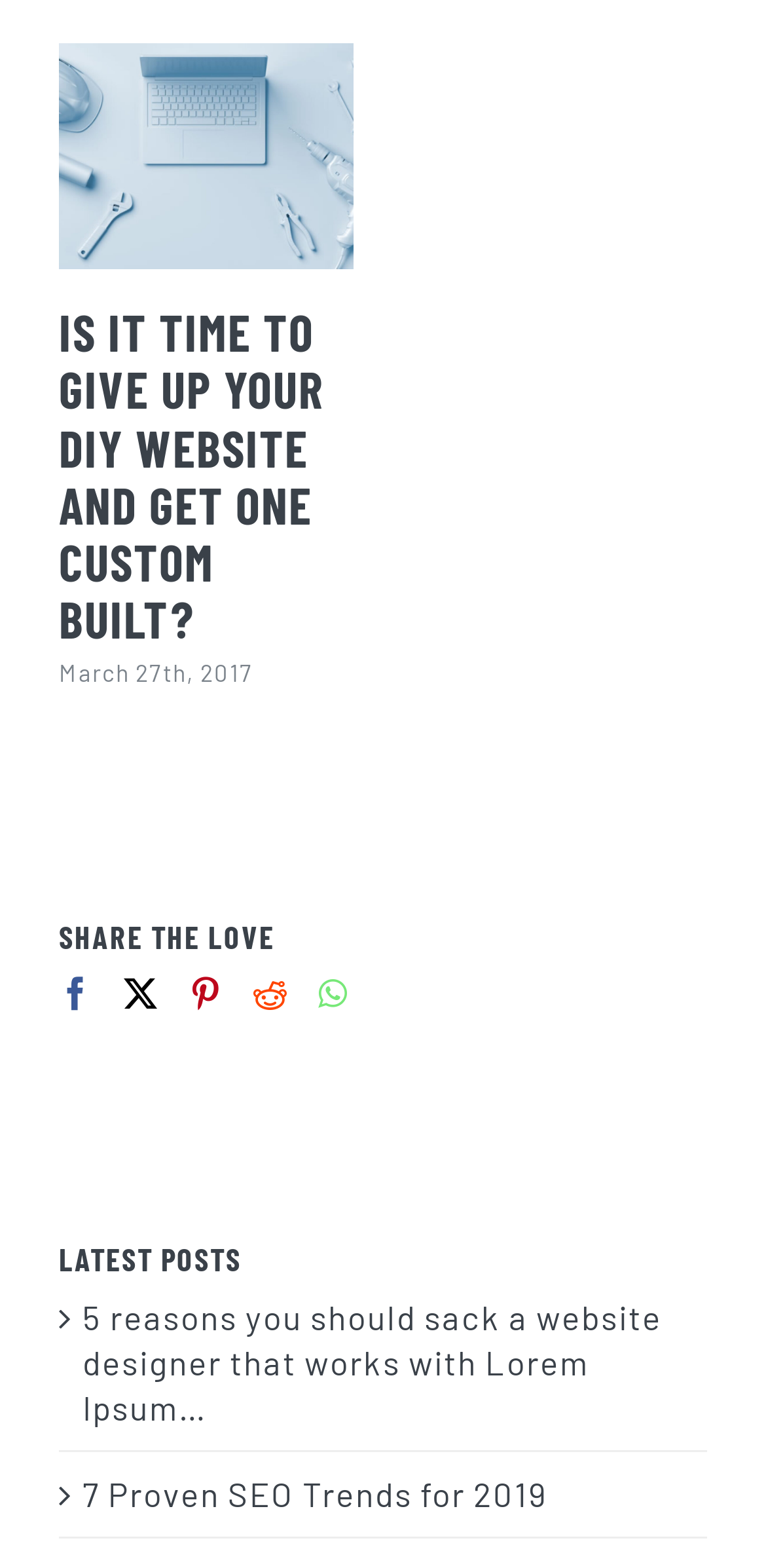Please specify the bounding box coordinates of the element that should be clicked to execute the given instruction: 'Click on the article 'IS IT TIME TO GIVE UP YOUR DIY WEBSITE AND GET ONE CUSTOM BUILT?''. Ensure the coordinates are four float numbers between 0 and 1, expressed as [left, top, right, bottom].

[0.077, 0.192, 0.423, 0.414]